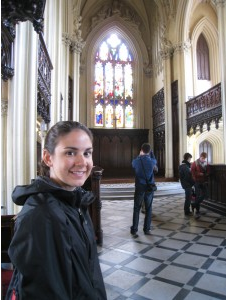Convey a rich and detailed description of the image.

In this captivating image captured inside a historic building, a young woman with a warm smile stands in the foreground, wearing a black jacket, suggesting a casual yet thoughtful demeanor. Behind her, the grandeur of the architecture is showcased, with tall, ornate walls and elaborate wooden furnishings that hint at the building's significance. A stunning stained glass window floods the interior with colorful light, offering a striking contrast to the muted tones of the stone and wood. In the background, visitors can be seen exploring the space, further emphasizing the inviting nature of this cultural landmark, likely part of a tour in Dublin. This moment encapsulates the joy of travel and discovery in a place rich with history and beauty.